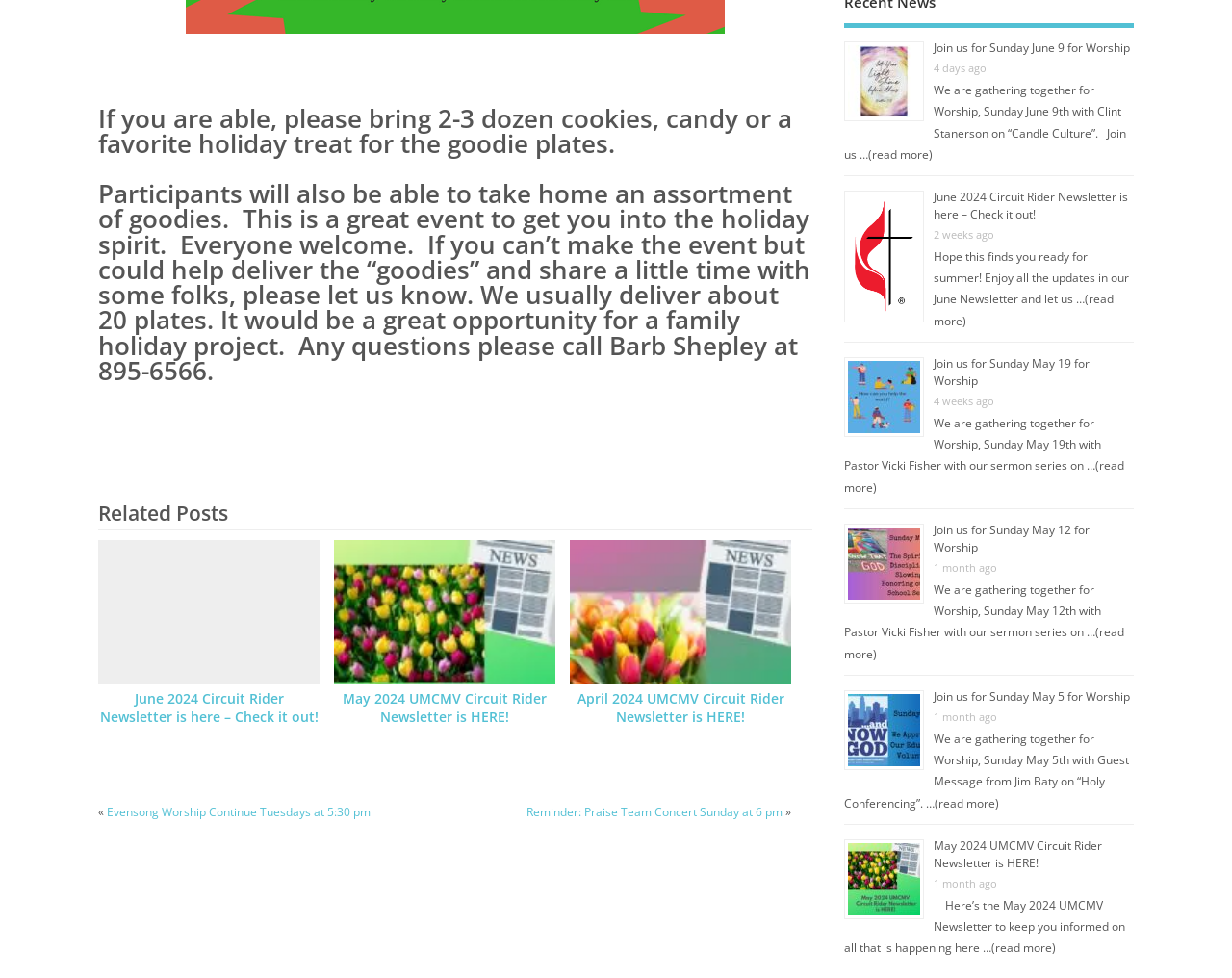Identify the bounding box coordinates for the UI element mentioned here: "(read more)". Provide the coordinates as four float values between 0 and 1, i.e., [left, top, right, bottom].

[0.685, 0.468, 0.912, 0.507]